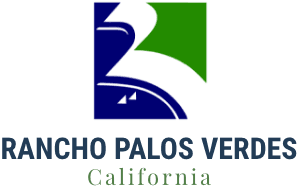Provide an in-depth description of the image.

This image features the official logo of Rancho Palos Verdes, a city located in California. The logo combines a stylized depiction of the coastline with a modern, abstract design. The top portion showcases shades of blue and green, representing the ocean and lush landscapes, while the lettering below reads "RANCHO PALOS VERDES" in bold, dark blue font. Beneath it, "California" is displayed in a softer green hue, emphasizing the city's identity. The overall design reflects the city's natural beauty and coastal charm, serving as a proud symbol for residents and visitors alike.